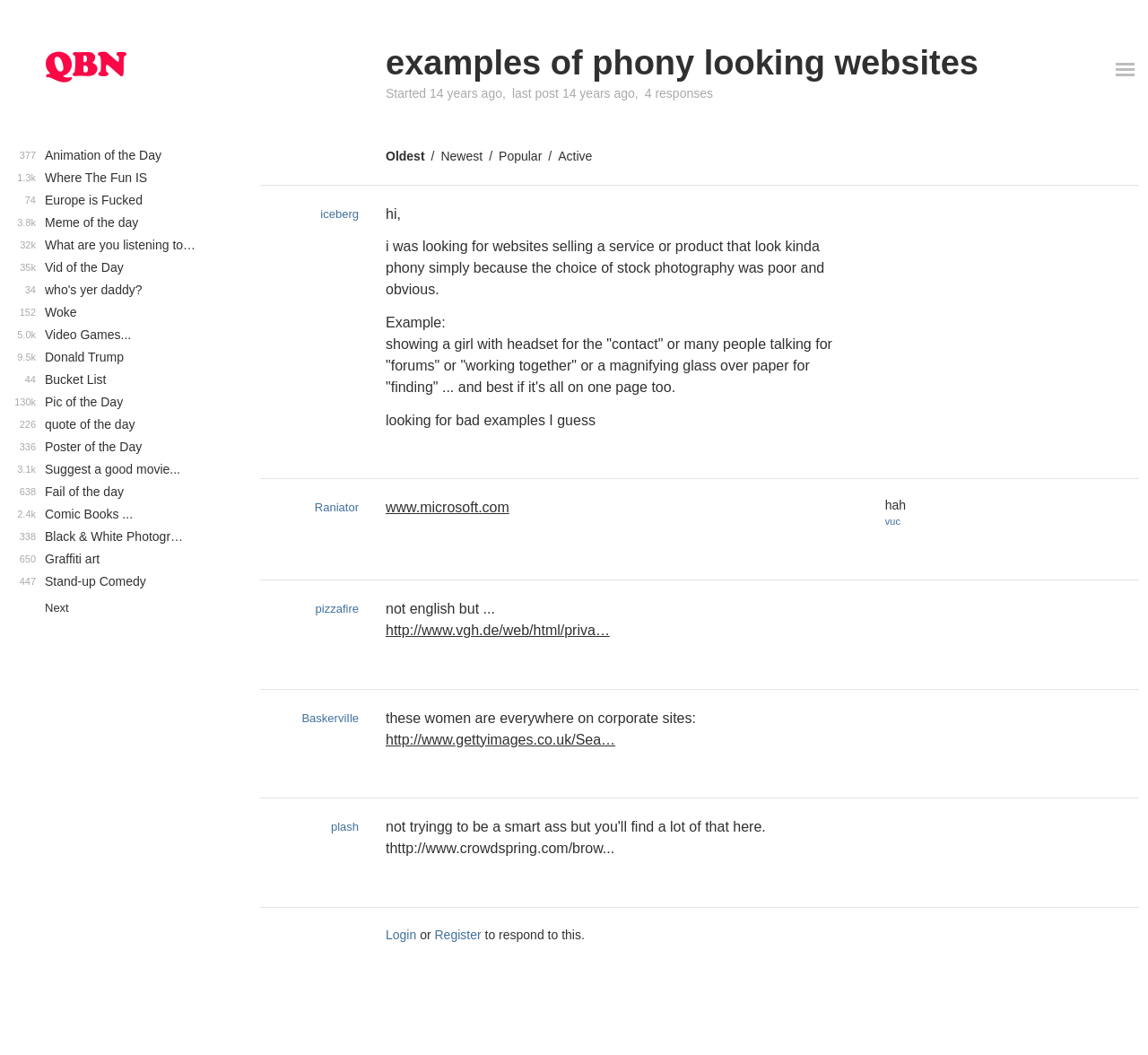Please provide a brief answer to the question using only one word or phrase: 
How many description lists are there on the webpage?

4